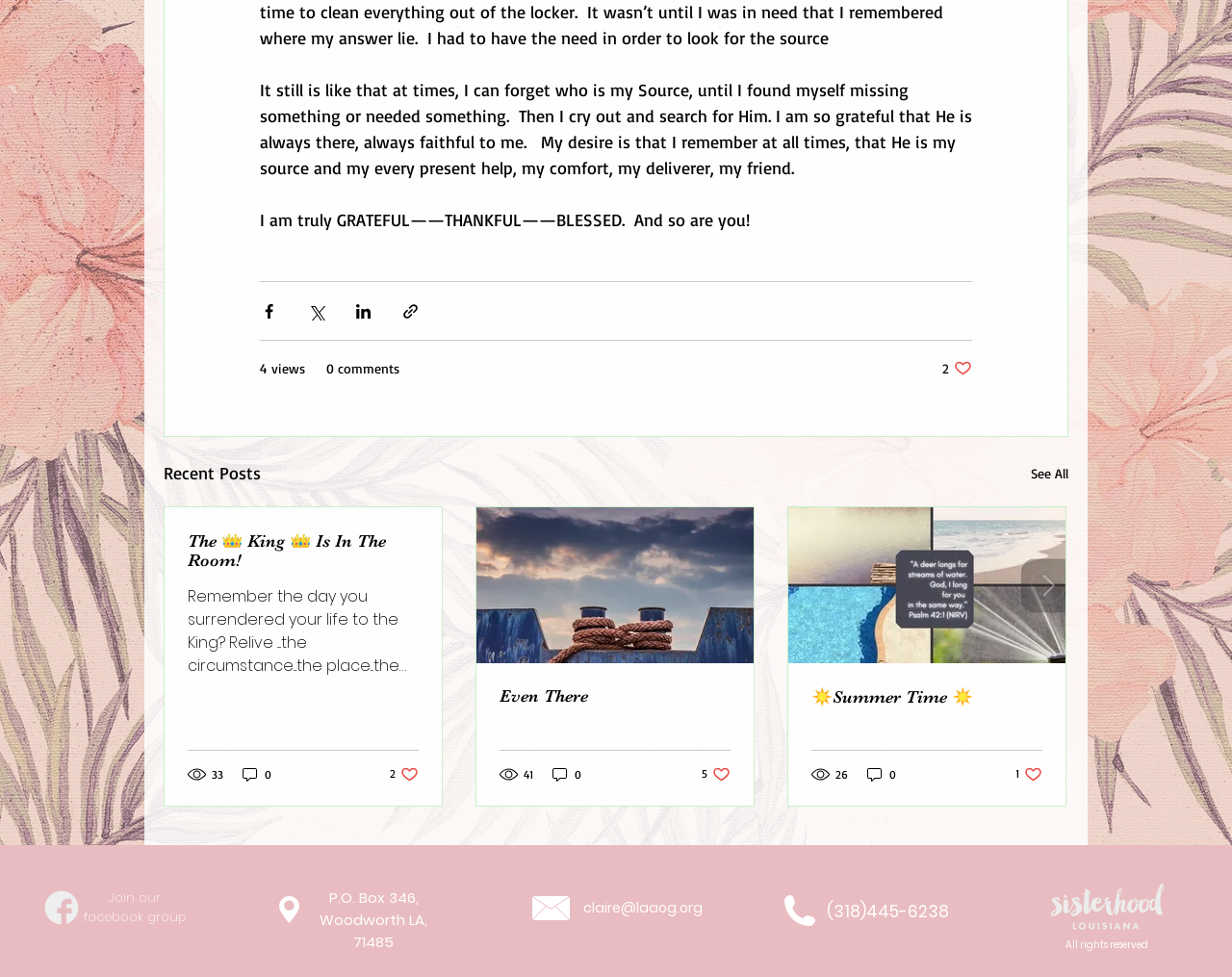Locate the bounding box of the UI element with the following description: "0".

[0.447, 0.783, 0.473, 0.801]